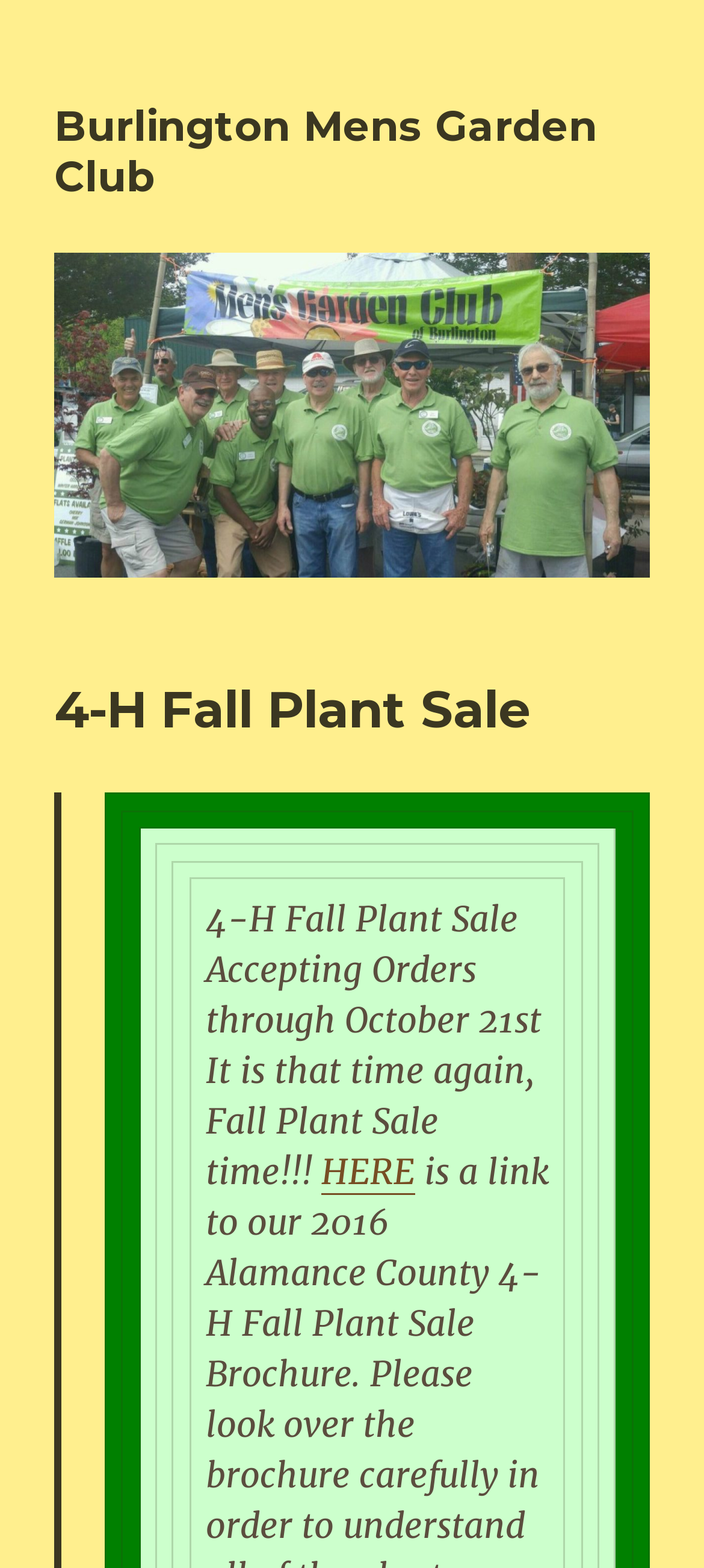What is the date of the 4-H Fall Plant Sale?
Provide a concise answer using a single word or phrase based on the image.

October 21st